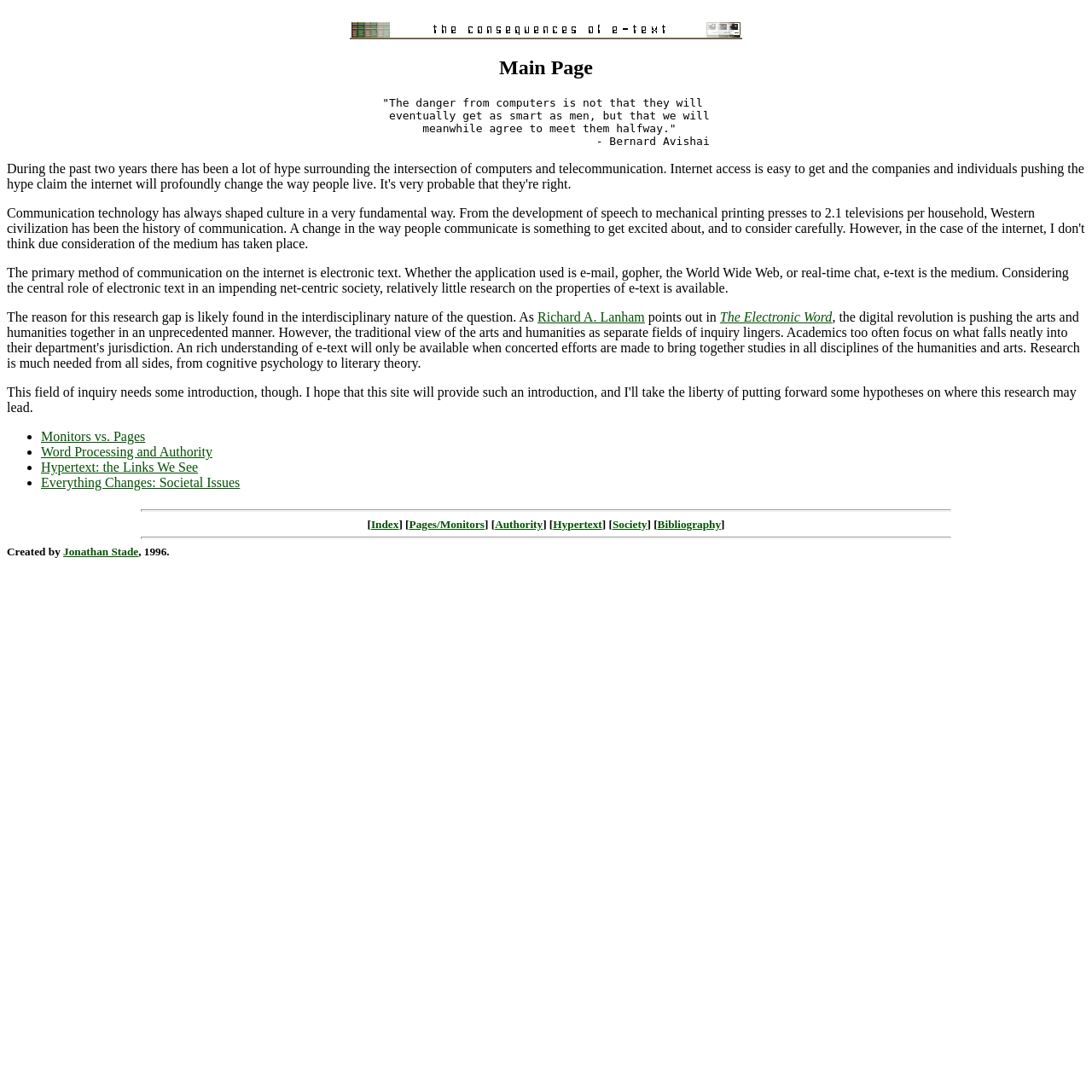Please identify the bounding box coordinates of the region to click in order to complete the task: "visit 'Hypertext: the Links We See'". The coordinates must be four float numbers between 0 and 1, specified as [left, top, right, bottom].

[0.038, 0.421, 0.181, 0.434]